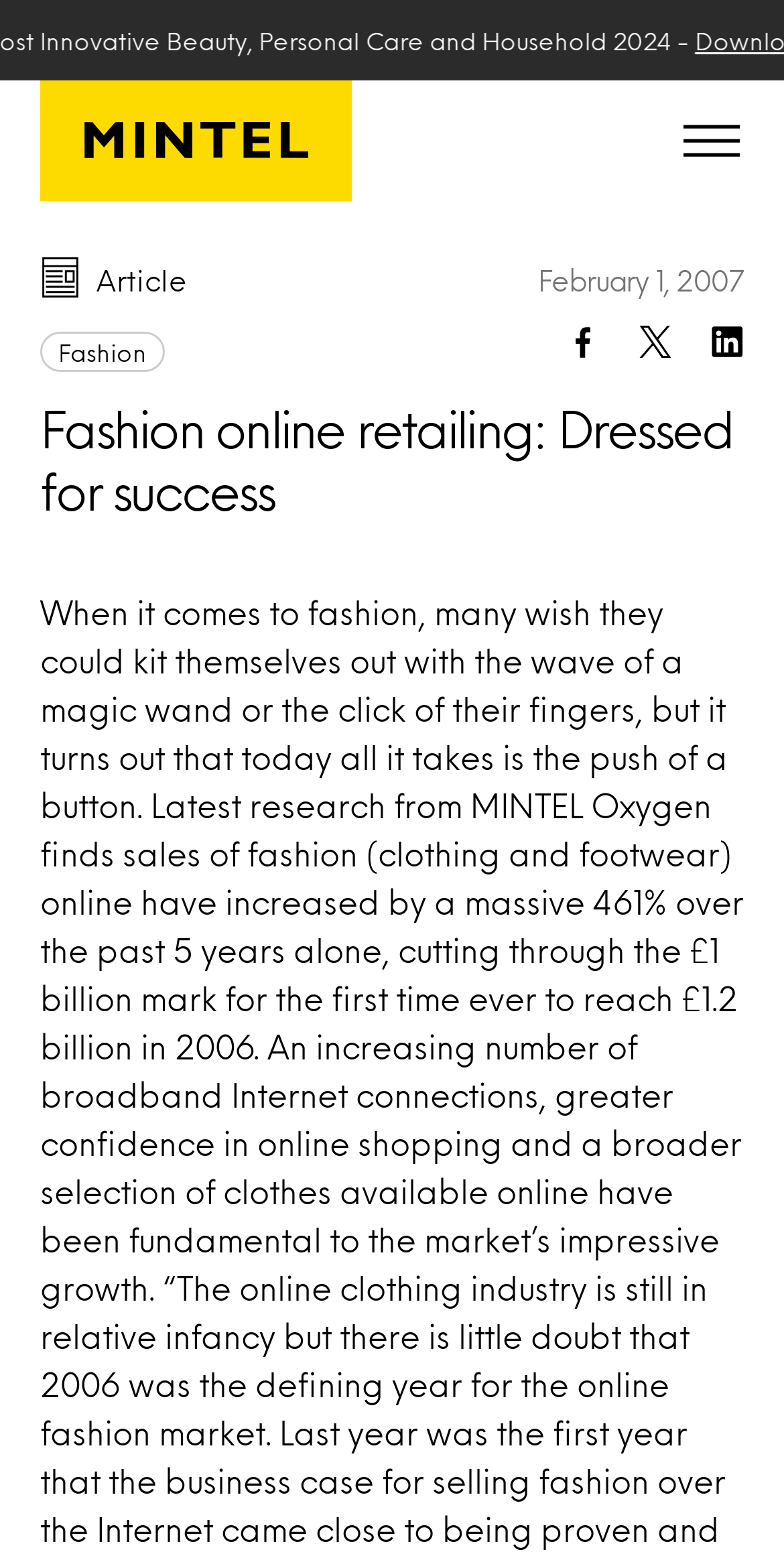Refer to the image and provide a thorough answer to this question:
What is the date of the article?

I found the date of the article by looking at the static text element located at [0.686, 0.173, 0.949, 0.188] which says 'February 1, 2007'.